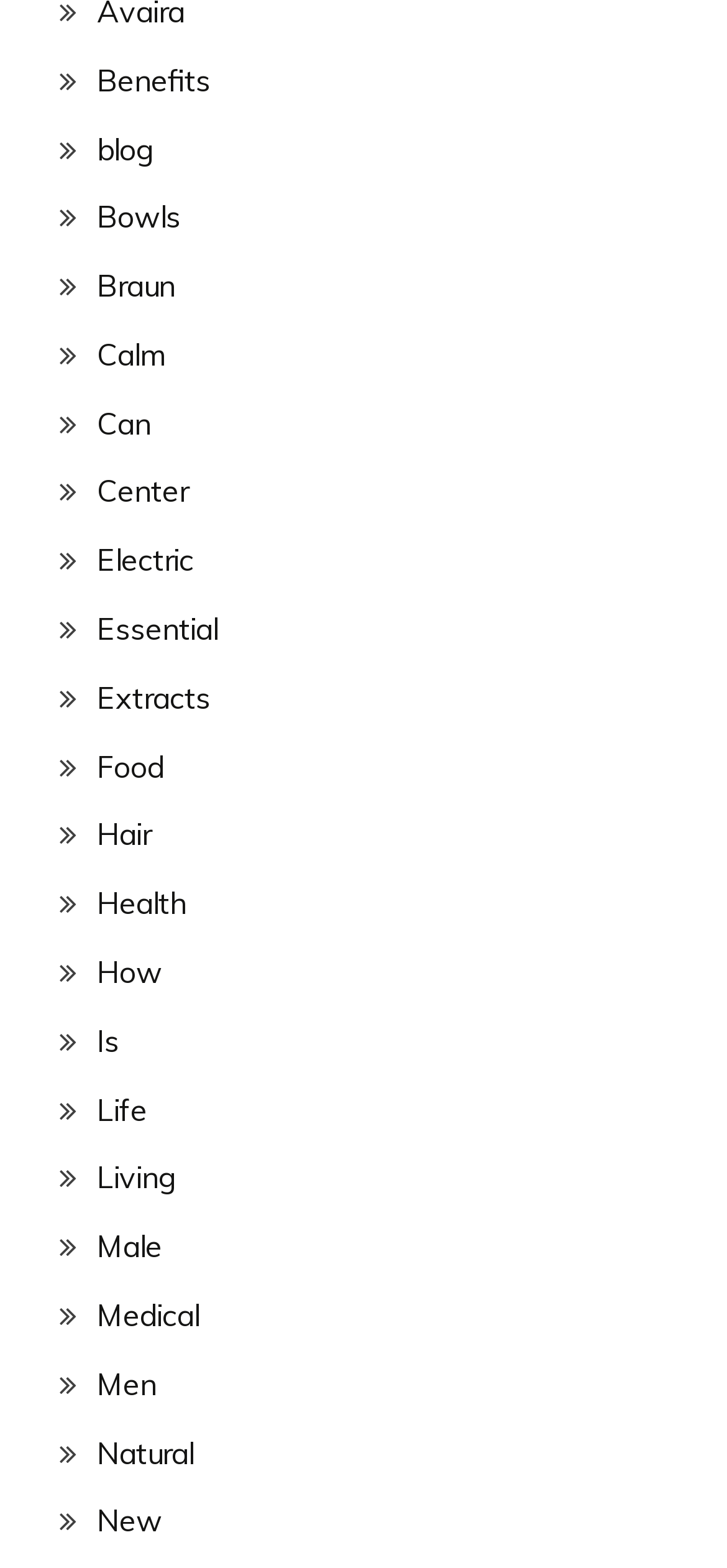Identify the bounding box coordinates necessary to click and complete the given instruction: "Explore the 'Bowls' section".

[0.133, 0.126, 0.249, 0.15]